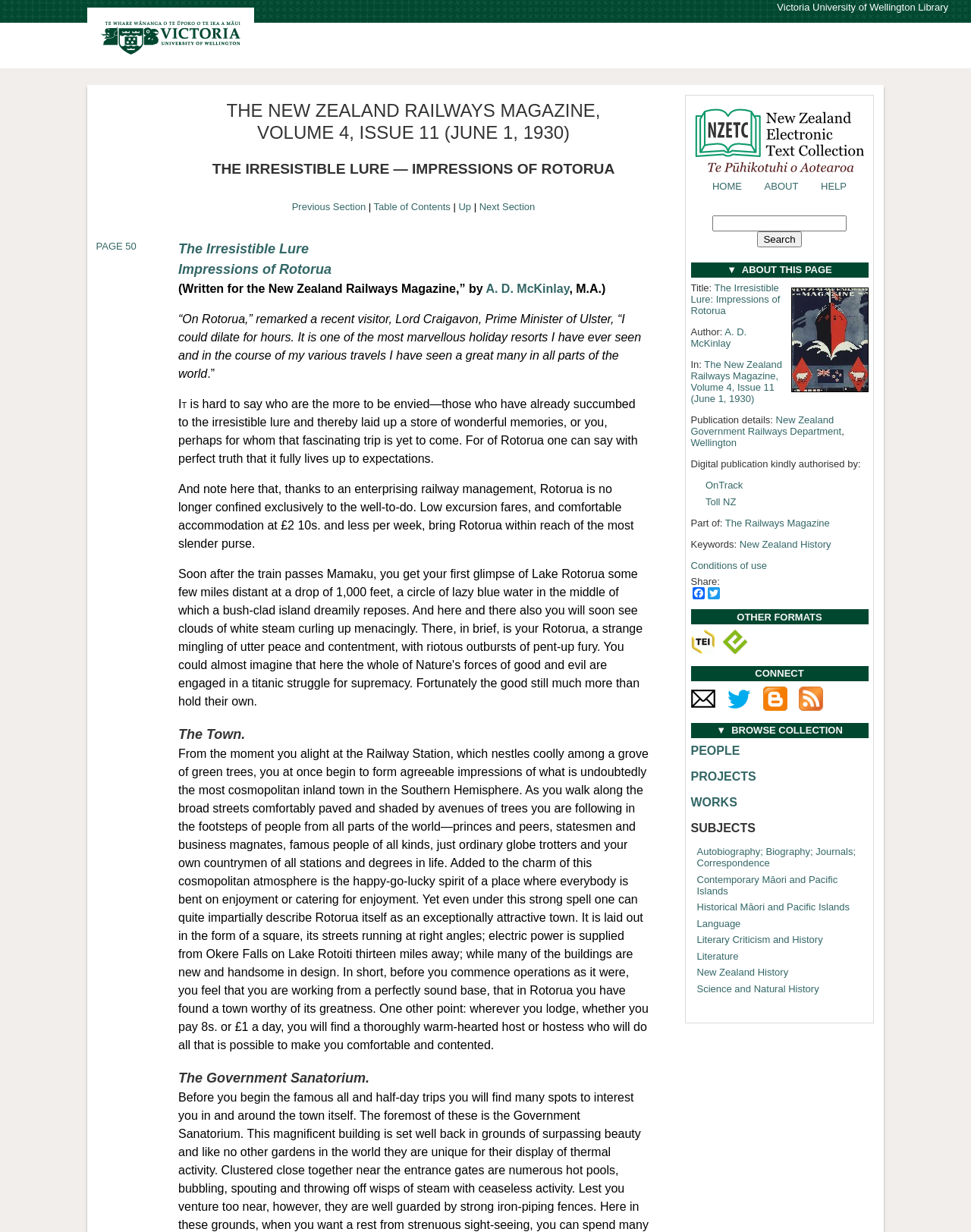Find the bounding box coordinates for the UI element that matches this description: "A. D. McKinlay".

[0.711, 0.265, 0.769, 0.283]